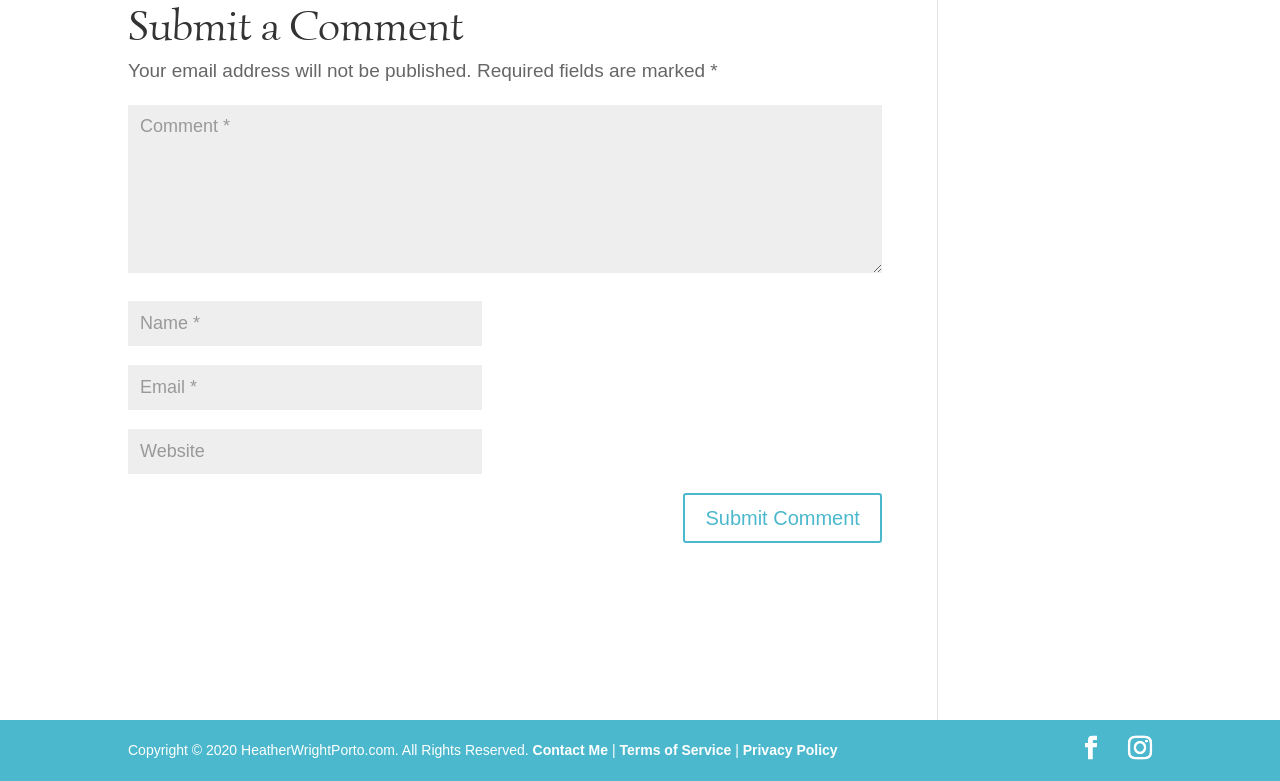Can you identify the bounding box coordinates of the clickable region needed to carry out this instruction: 'Enter a comment'? The coordinates should be four float numbers within the range of 0 to 1, stated as [left, top, right, bottom].

[0.1, 0.135, 0.689, 0.35]